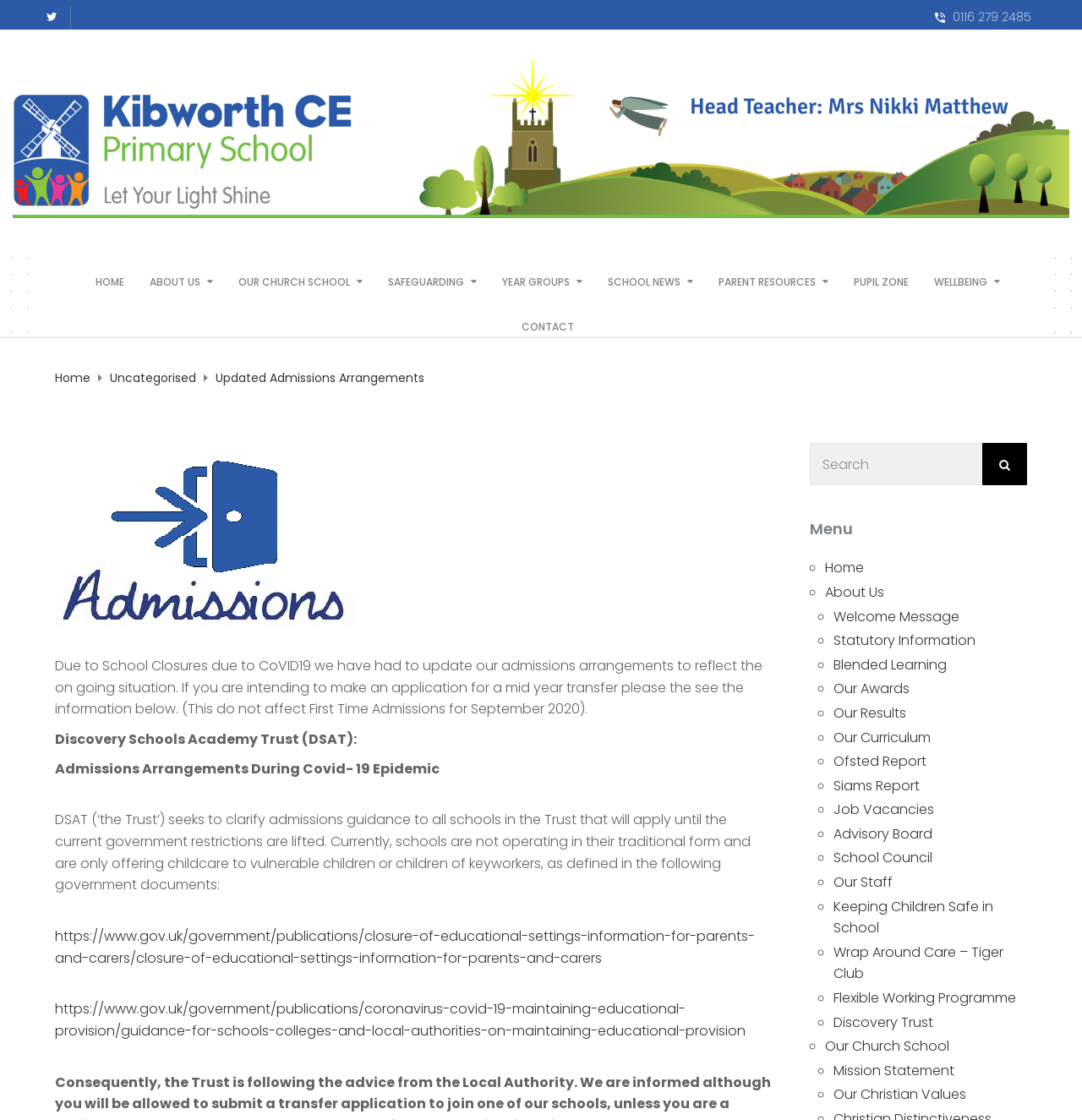Determine the bounding box for the described UI element: "Keeping Children Safe in School".

[0.77, 0.8, 0.918, 0.837]